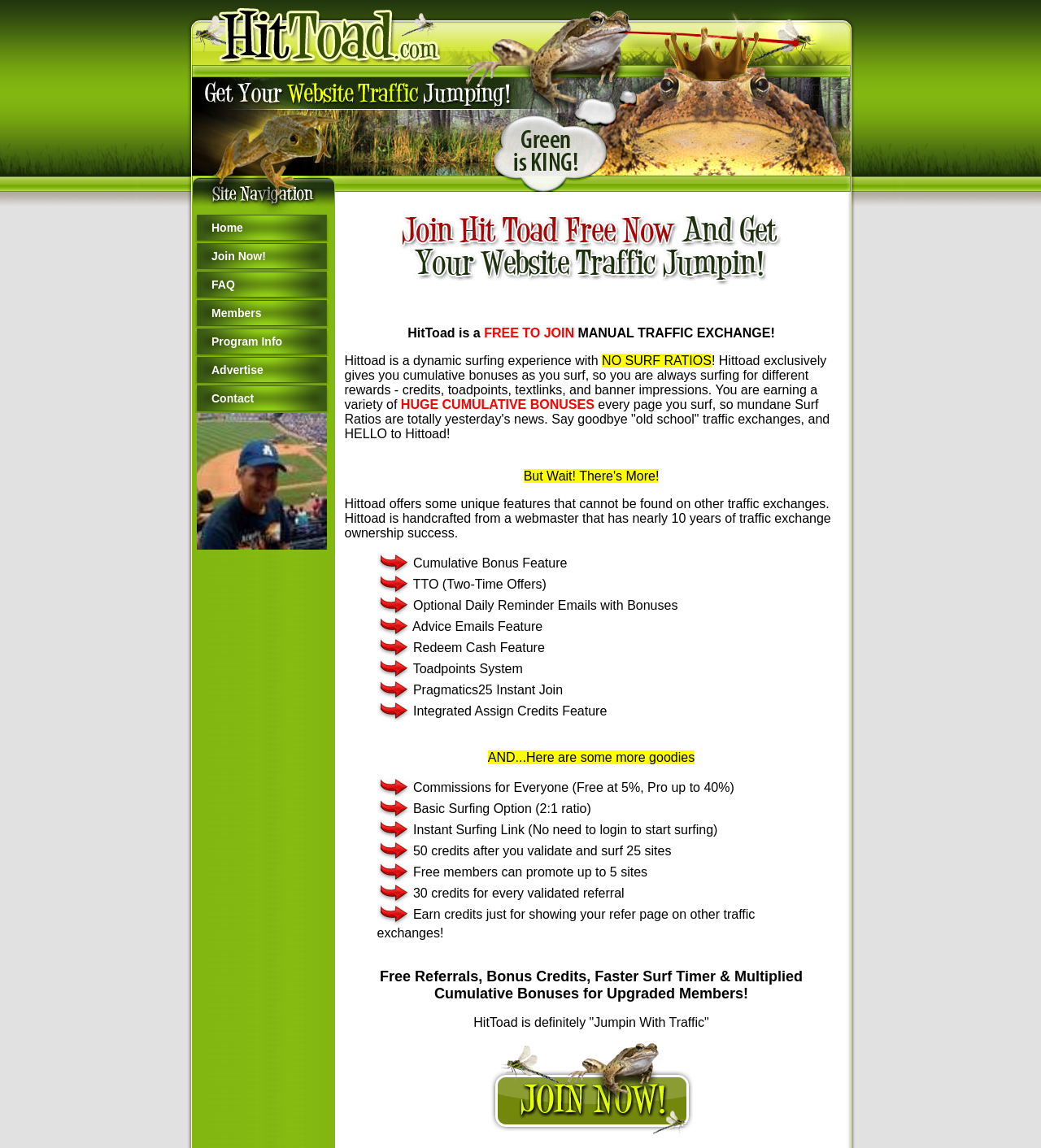Please determine the bounding box coordinates for the UI element described as: "Join Now!".

[0.188, 0.211, 0.316, 0.236]